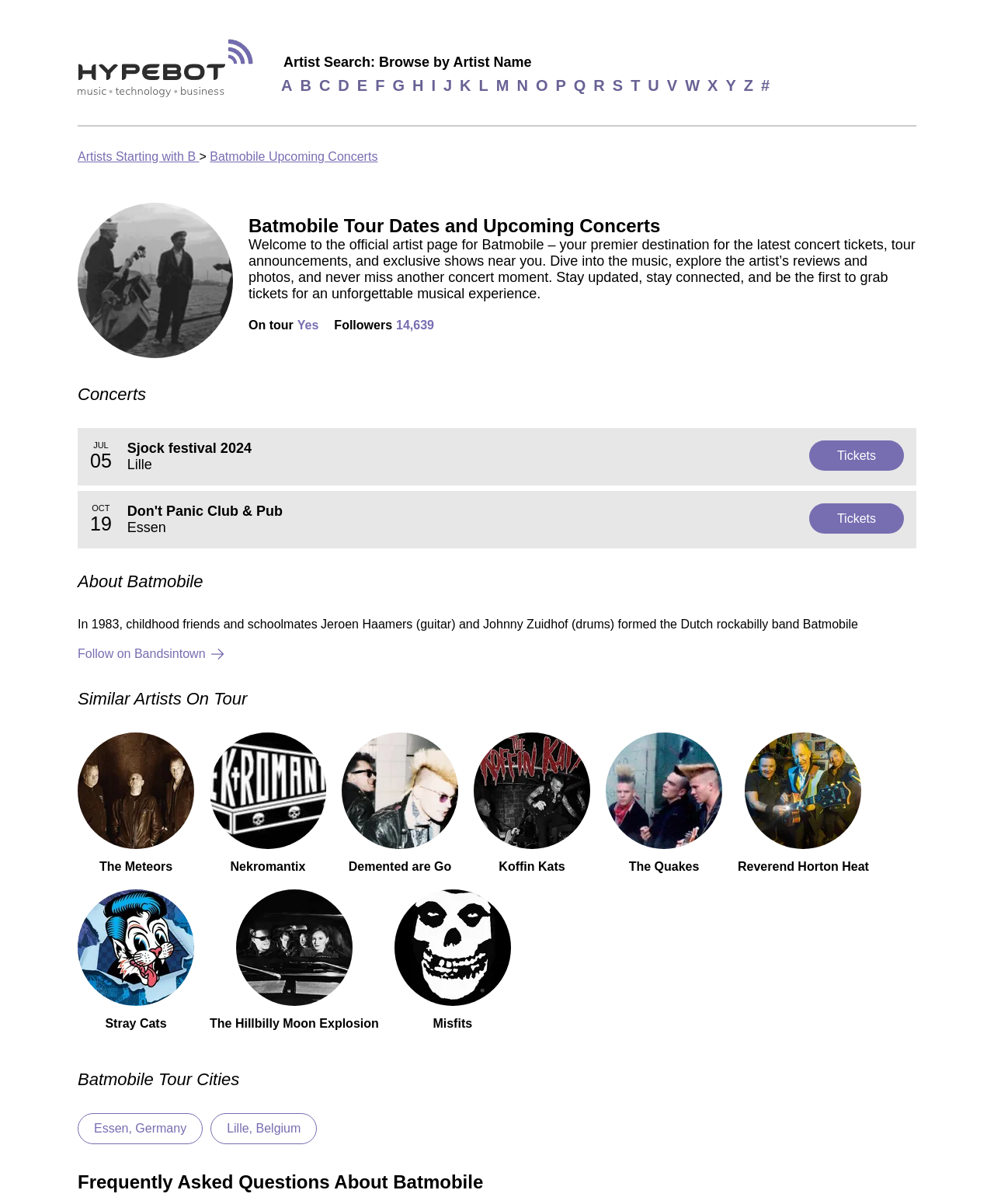How many followers does Batmobile have?
Using the visual information, answer the question in a single word or phrase.

14,639